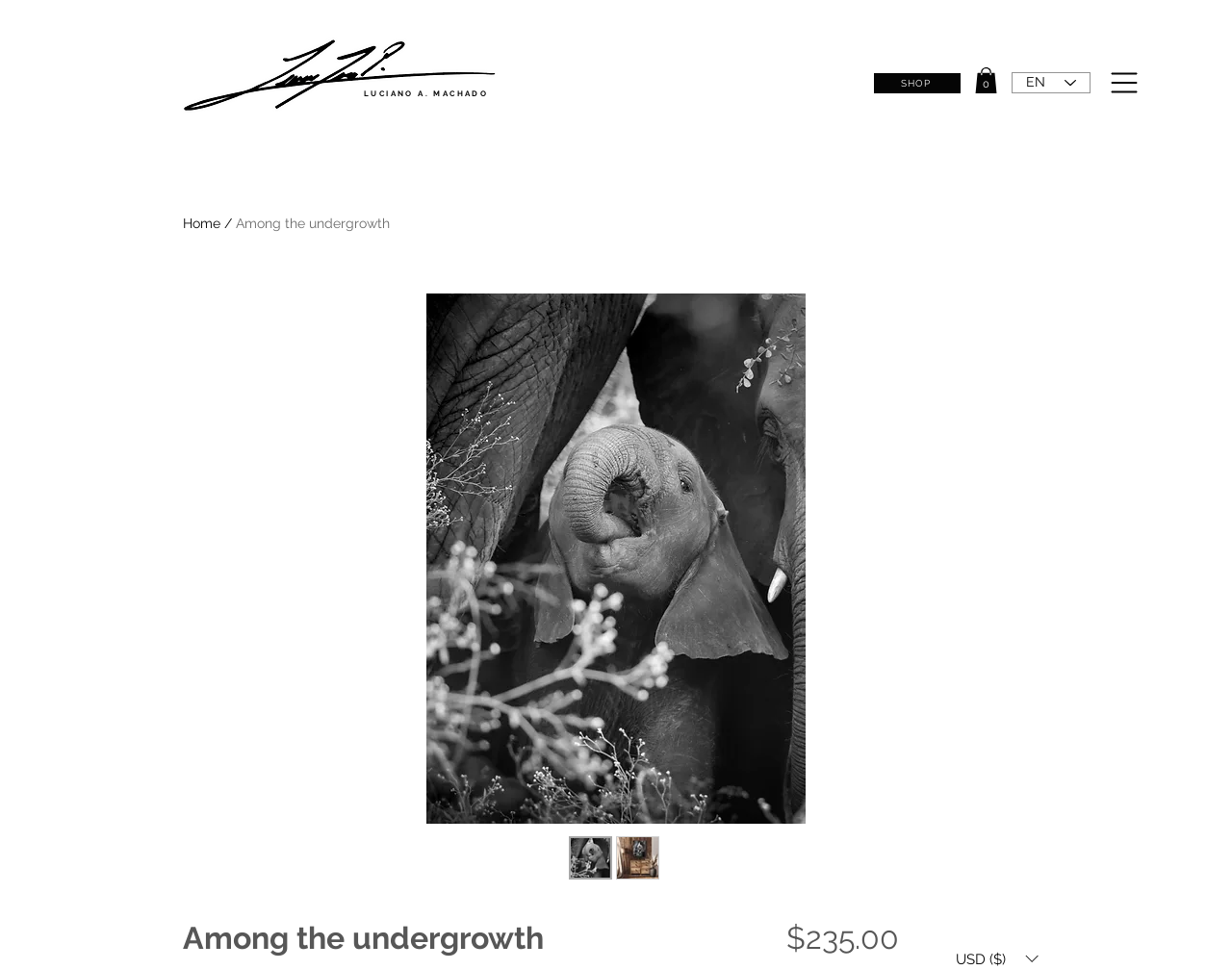Answer the question below in one word or phrase:
What is the price of the artwork?

$235.00